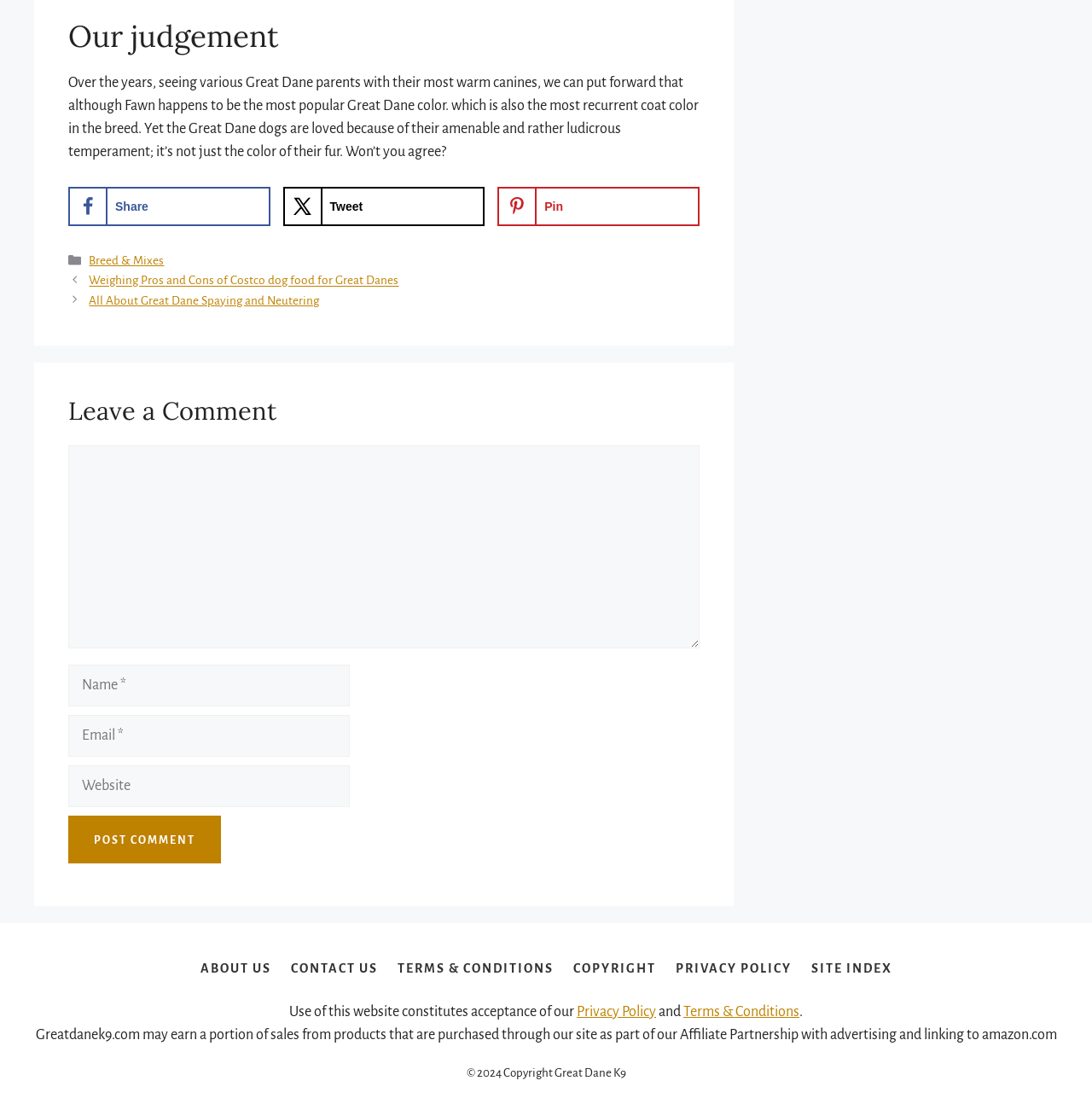What is the most popular Great Dane color?
Based on the image, answer the question with as much detail as possible.

The webpage mentions that 'although Fawn happens to be the most popular Great Dane color', which indicates that Fawn is the most popular color among Great Danes.